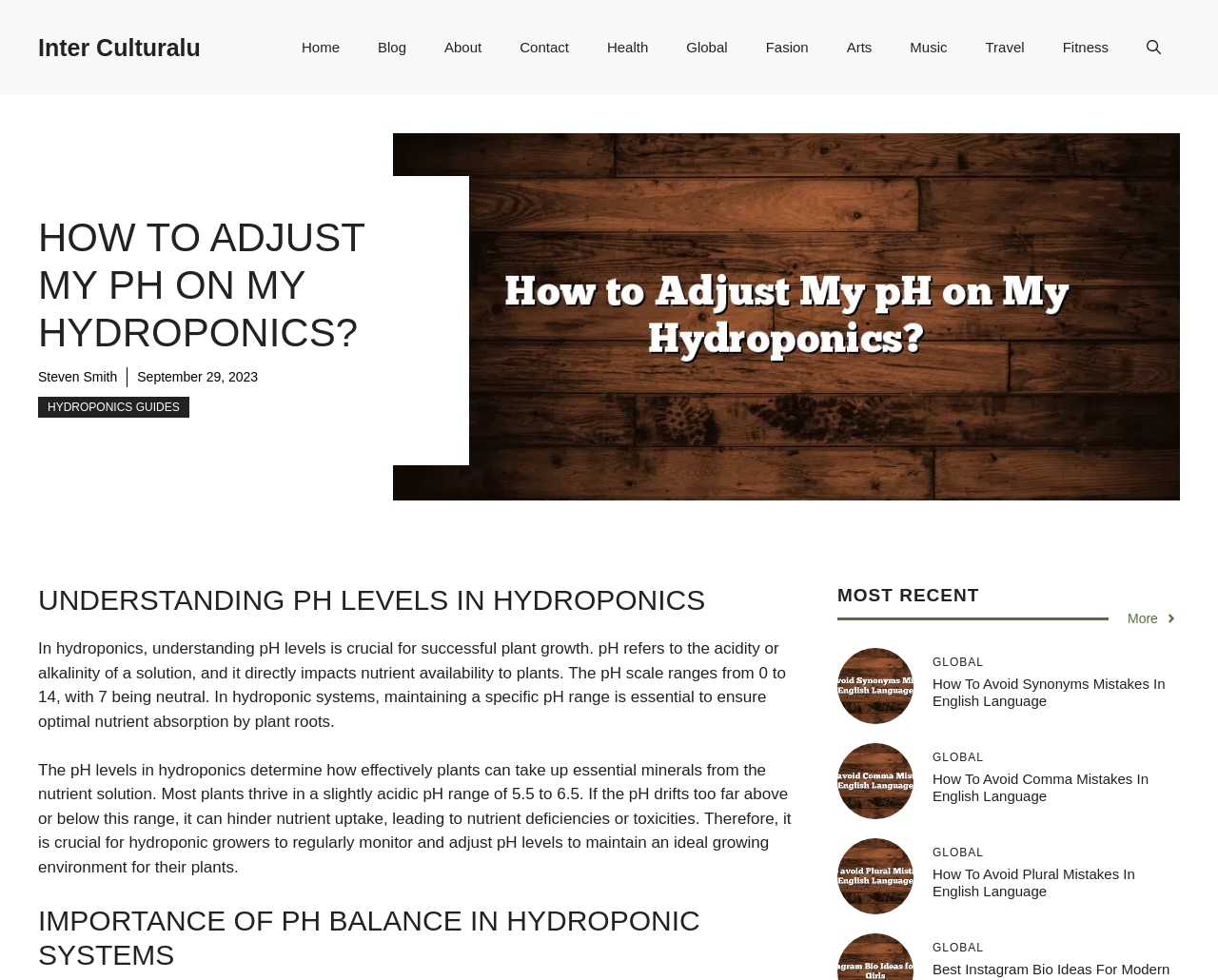Please specify the bounding box coordinates of the clickable region to carry out the following instruction: "Go to About page". The coordinates should be four float numbers between 0 and 1, in the format [left, top, right, bottom].

None